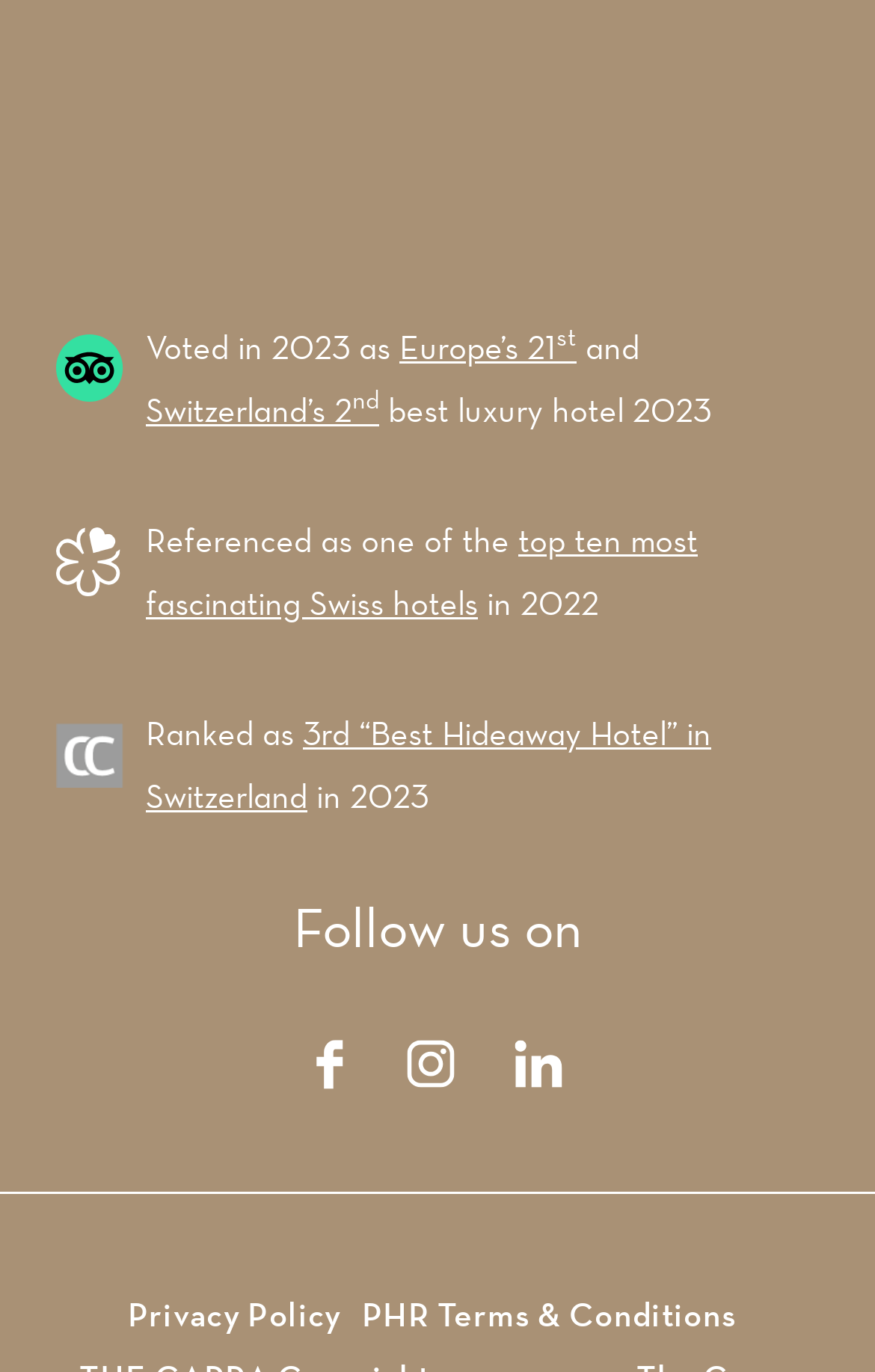Identify the bounding box coordinates of the area that should be clicked in order to complete the given instruction: "Follow us on Linkedin". The bounding box coordinates should be four float numbers between 0 and 1, i.e., [left, top, right, bottom].

[0.597, 0.764, 0.633, 0.787]